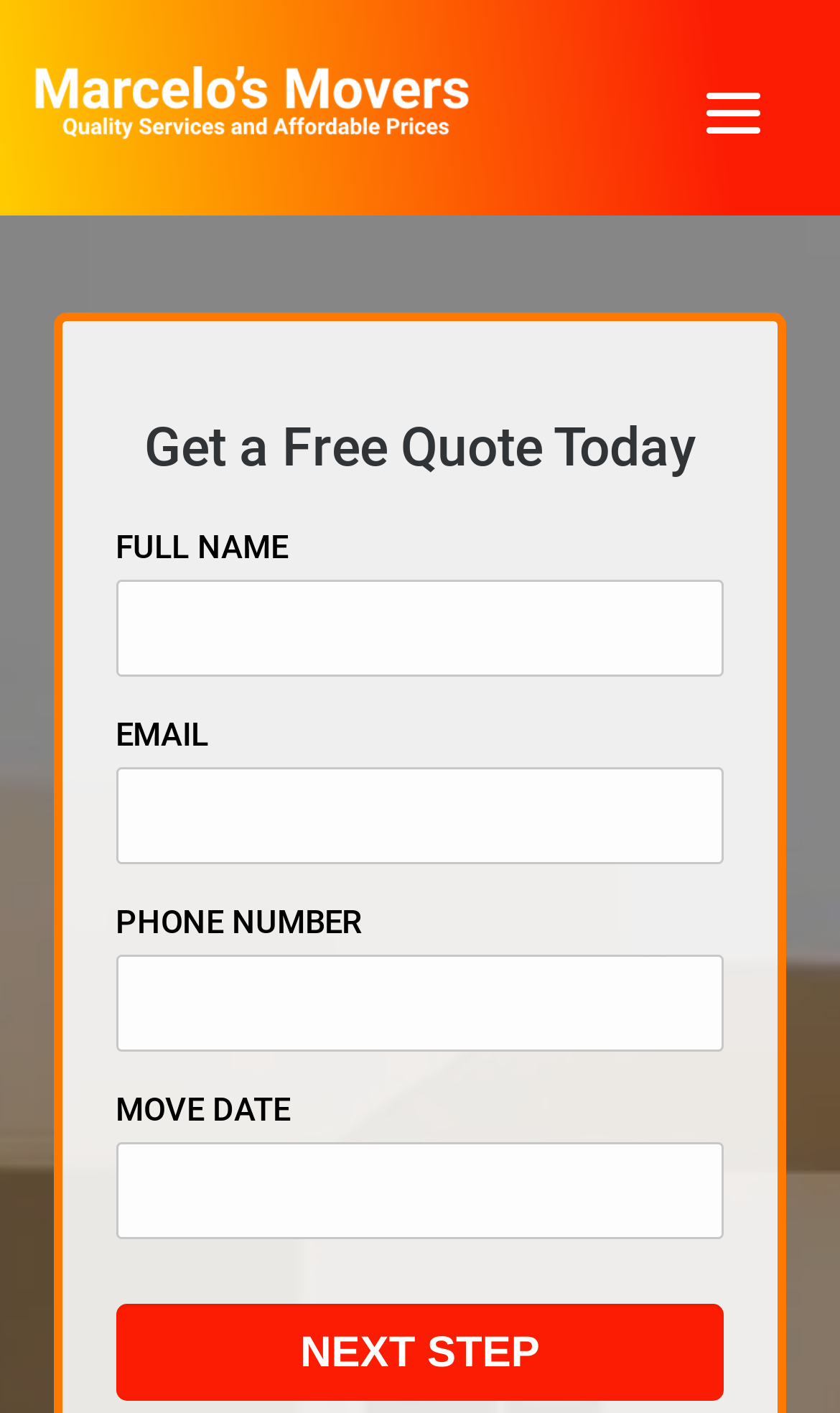What type of service is being offered on this webpage?
Based on the screenshot, give a detailed explanation to answer the question.

Based on the webpage, it appears that Marcelo's Movers is offering storage and warehousing services, allowing users to temporarily store small and large items in a safe, climate-controlled unit.